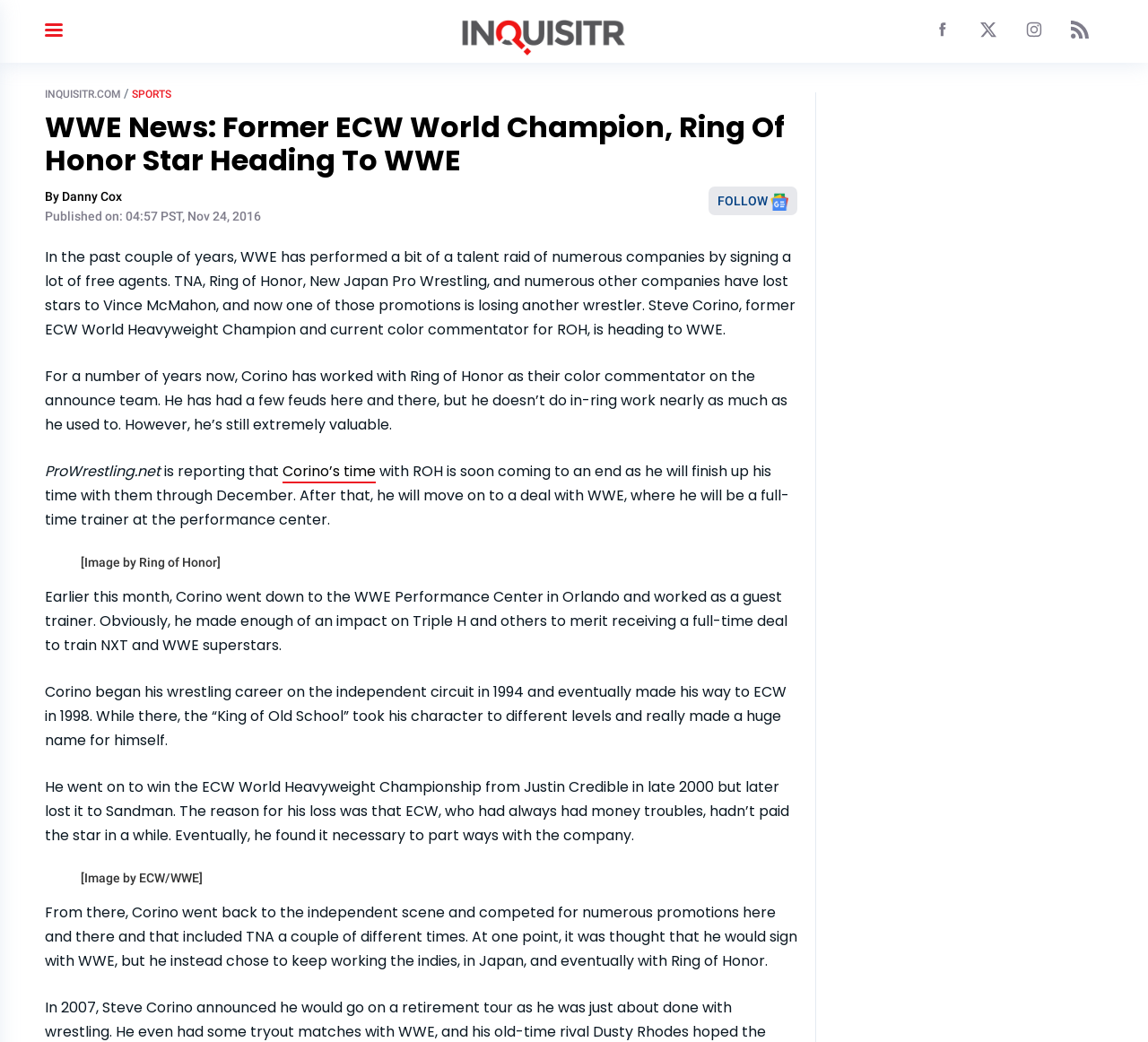Please find the bounding box coordinates of the element that you should click to achieve the following instruction: "View the image by ECW/WWE". The coordinates should be presented as four float numbers between 0 and 1: [left, top, right, bottom].

[0.07, 0.835, 0.427, 0.852]